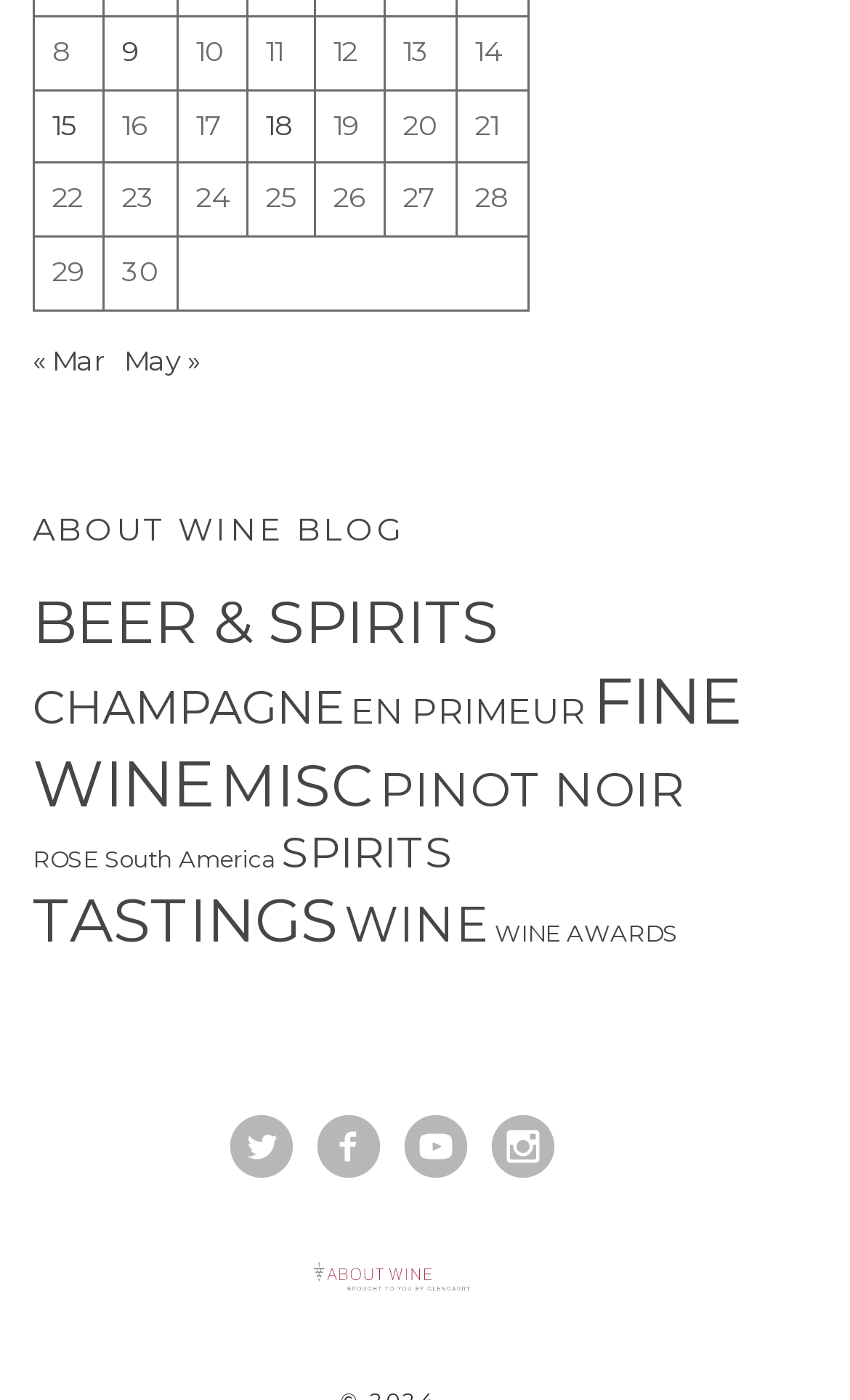How many social media links are there?
Look at the image and respond to the question as thoroughly as possible.

I counted the number of links with images and found four social media links: youtube, and three others with images.